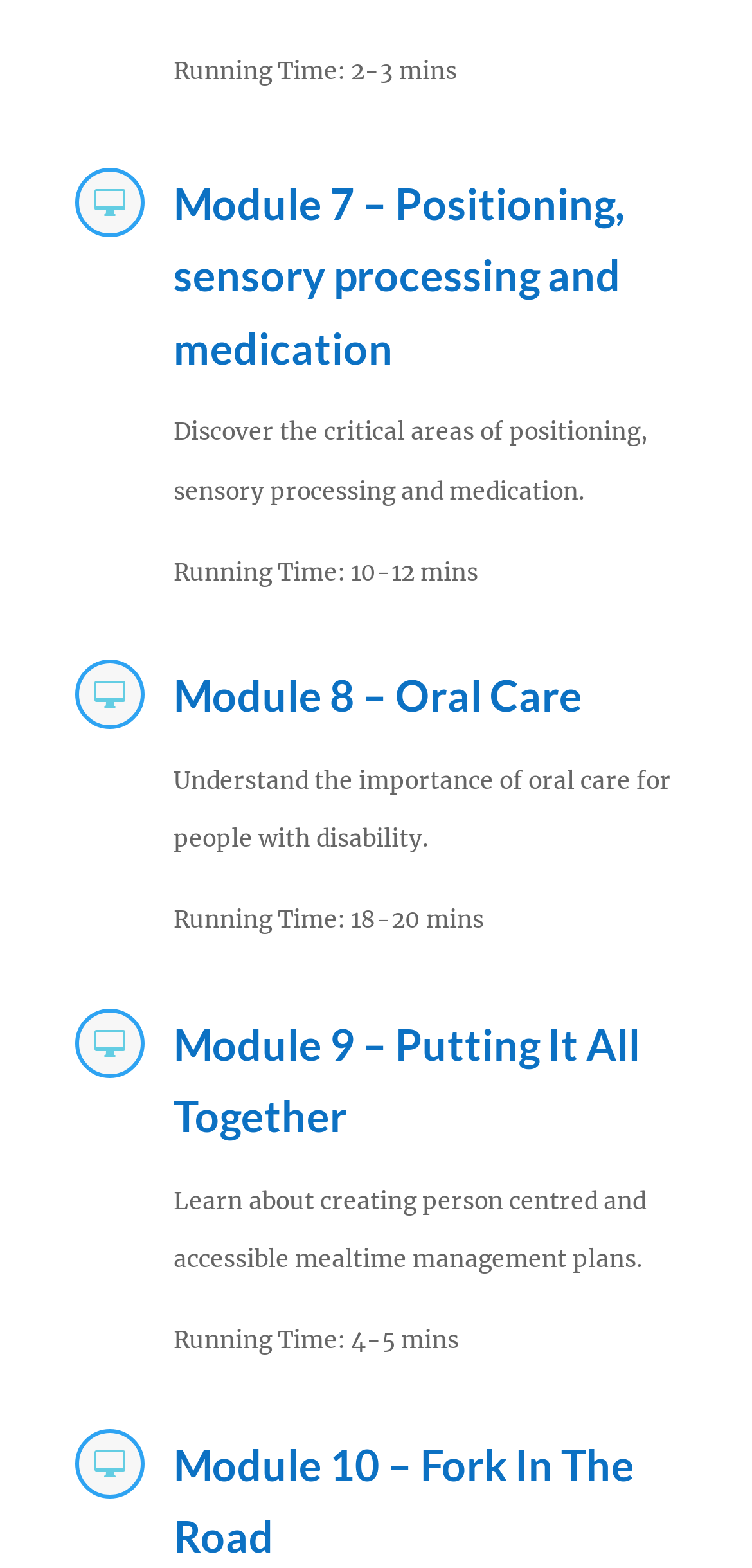What is the running time of Module 7?
Look at the screenshot and respond with one word or a short phrase.

10-12 mins